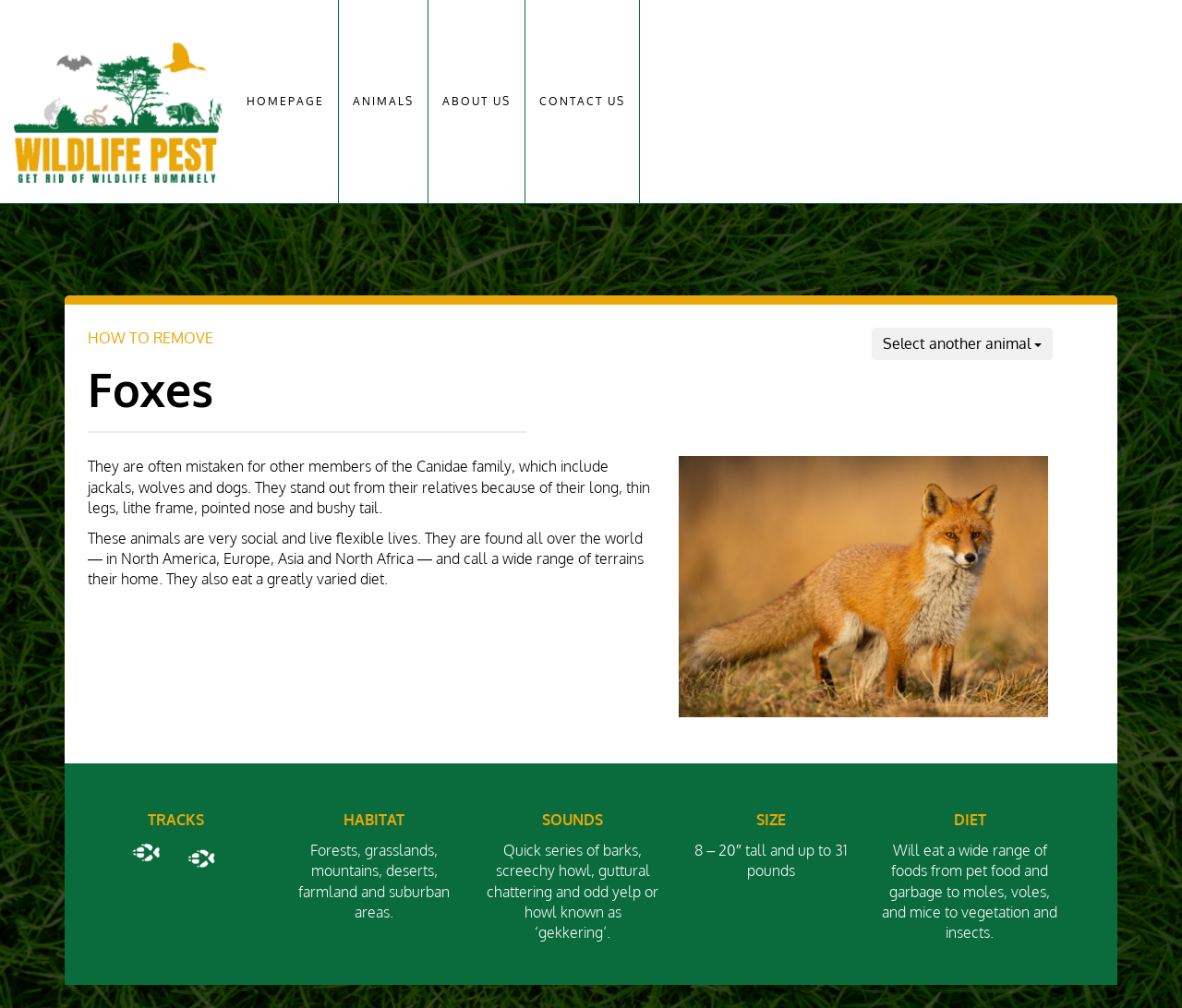Given the description "alt="Wildlife Pest Control"", provide the bounding box coordinates of the corresponding UI element.

[0.012, 0.0, 0.188, 0.201]